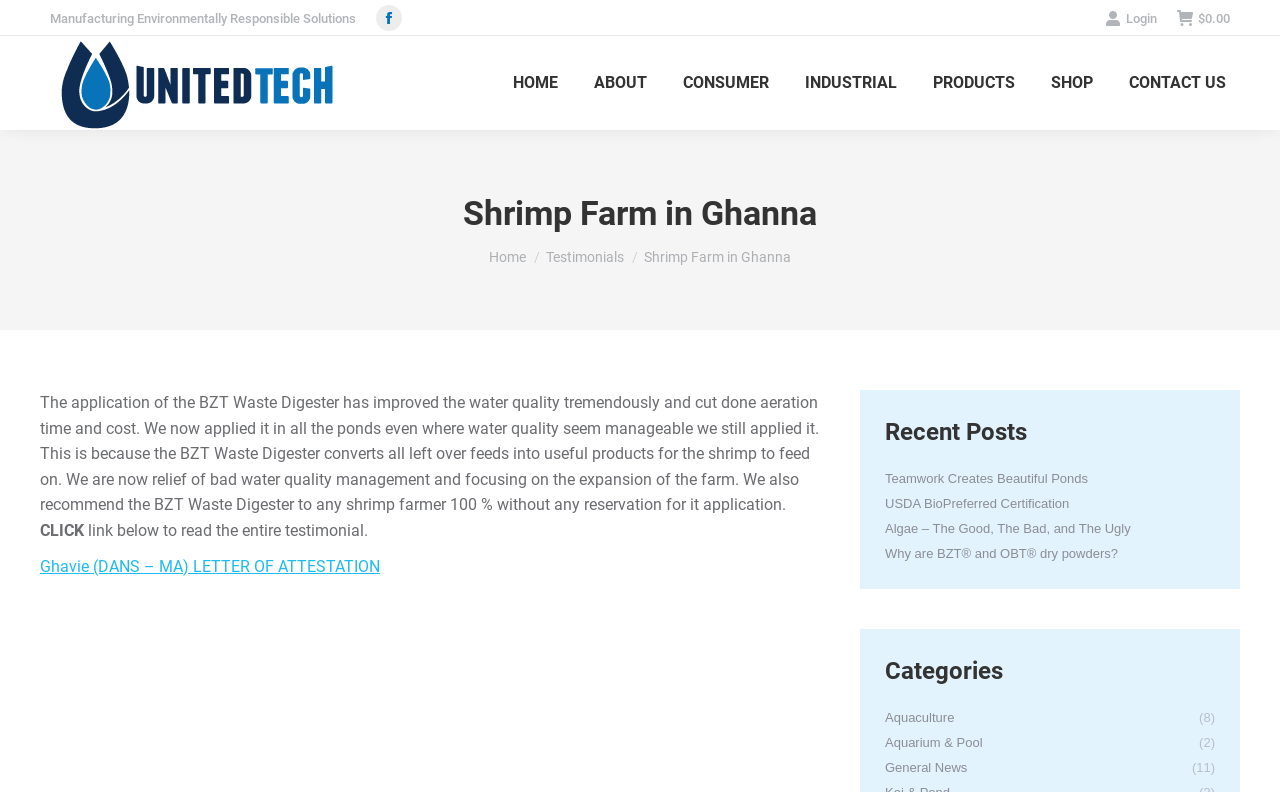What is the headline of the webpage?

Shrimp Farm in Ghanna